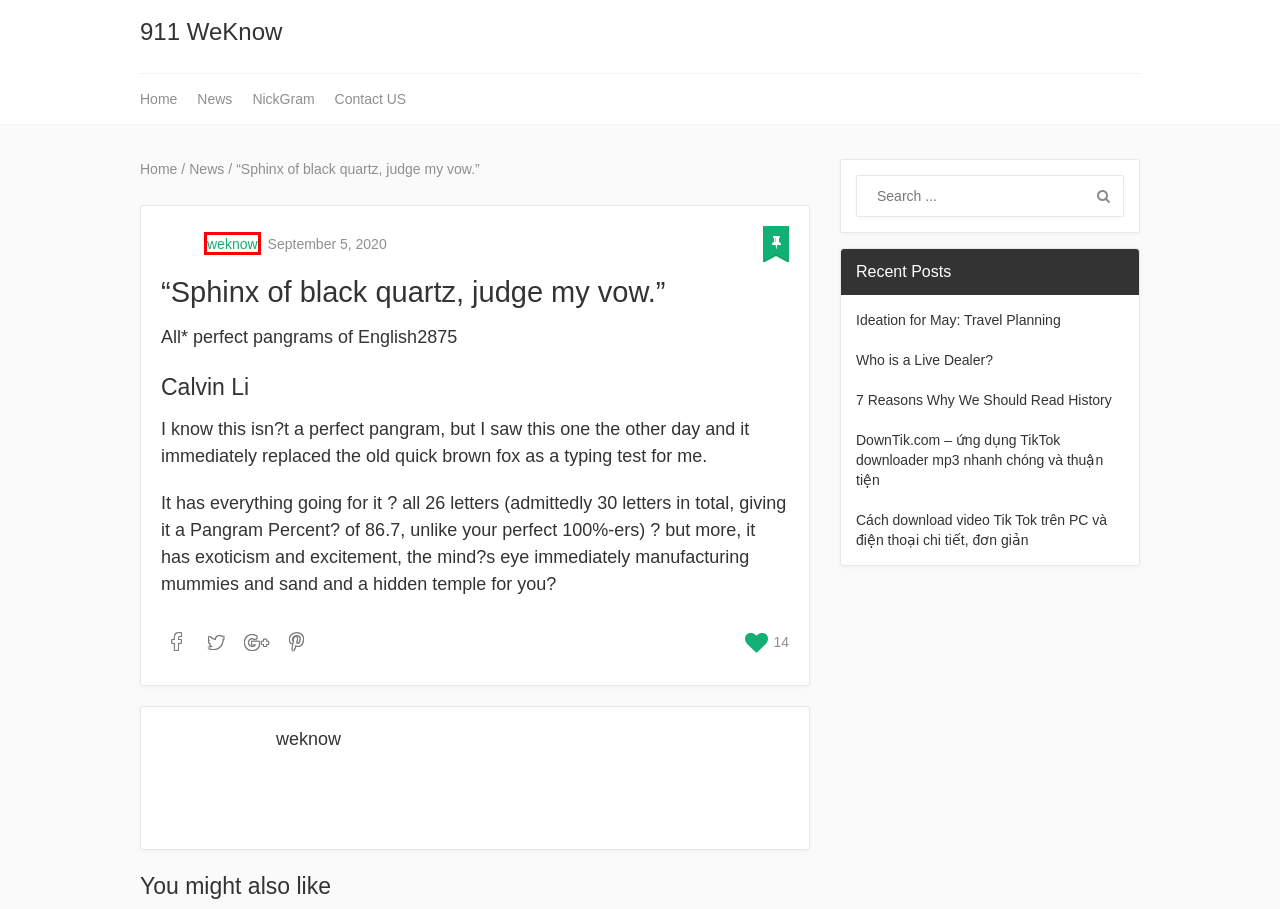You are given a webpage screenshot where a red bounding box highlights an element. Determine the most fitting webpage description for the new page that loads after clicking the element within the red bounding box. Here are the candidates:
A. Contact US - 911 WeKnow
B. Names ❤️ Cool Nicknames Generator Number 1️⃣ WORLD
C. 911 WeKnow - 911weknow.com
D. Cách download video Tik Tok trên PC và điện thoại chi tiết, đơn giản
E. 7 Reasons Why We Should Read History - 911 WeKnow
F. weknow - 911 WeKnow
G. Ideation for May: Travel Planning - 911 WeKnow
H. Who is a Live Dealer? - 911 WeKnow

F